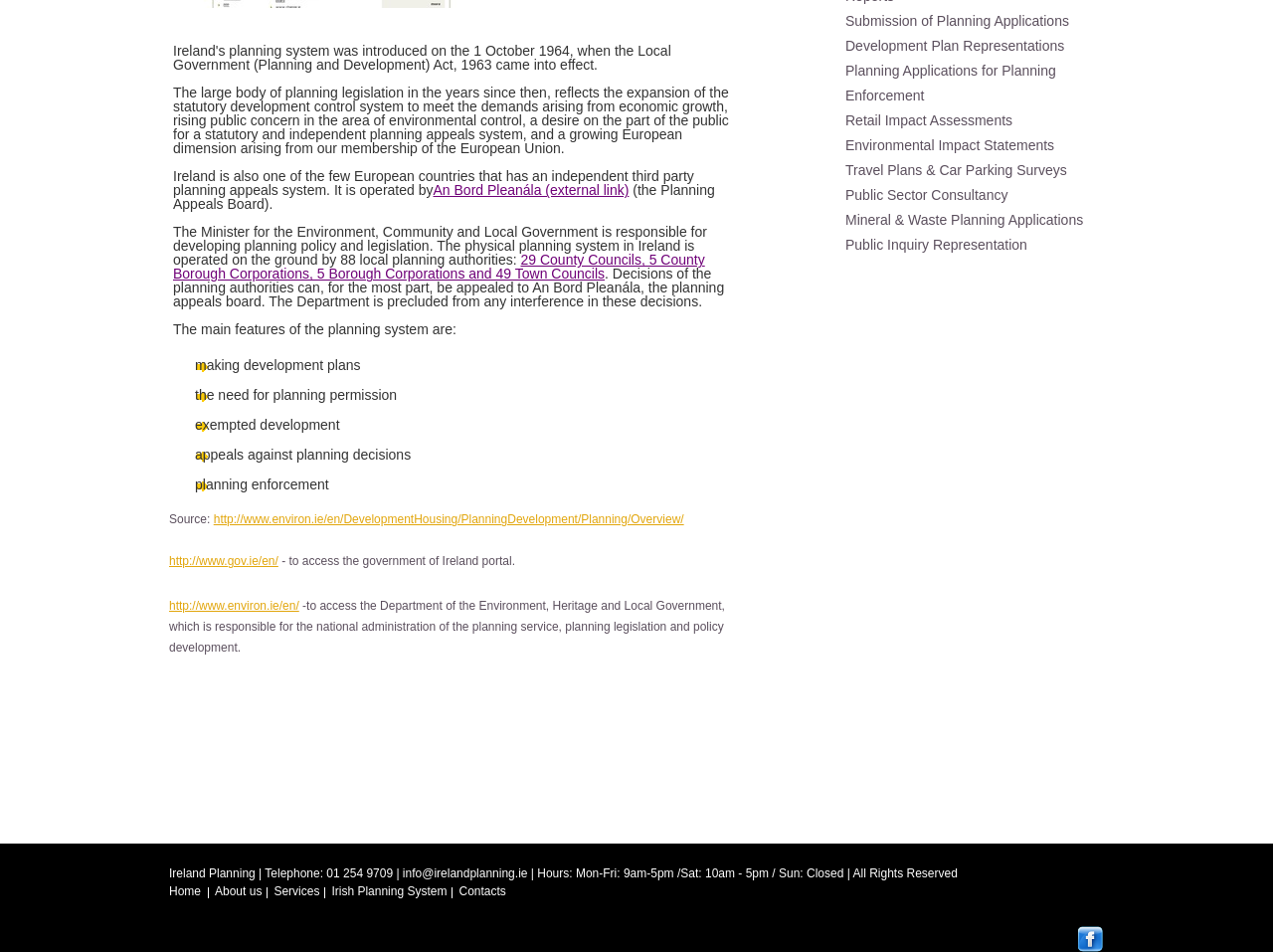Identify the bounding box for the UI element specified in this description: "Contacts". The coordinates must be four float numbers between 0 and 1, formatted as [left, top, right, bottom].

[0.361, 0.925, 0.398, 0.948]